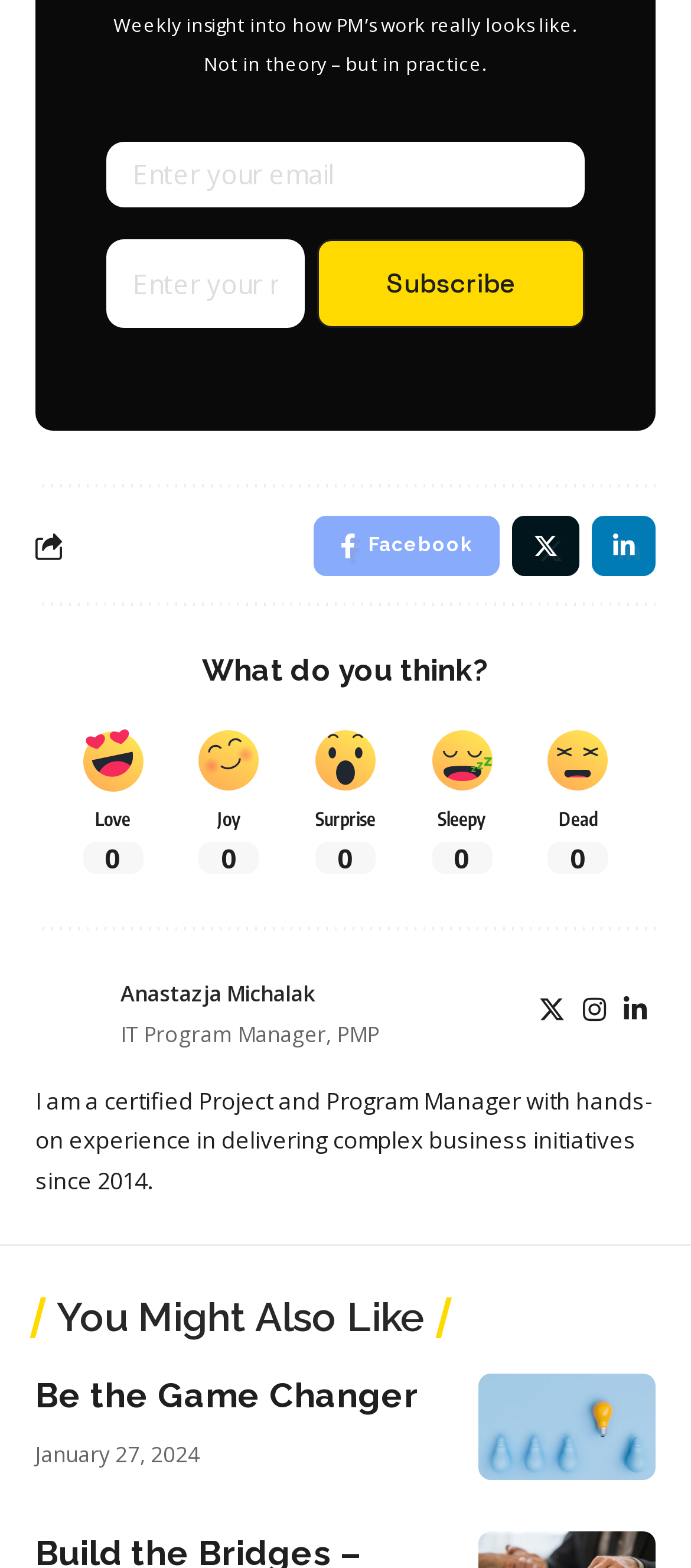How many social media links are there?
Please respond to the question with a detailed and well-explained answer.

There are five social media links on the webpage, including Facebook, Twitter, Instagram, LinkedIn, and another unknown platform. These links are located at the bottom of the page, and their bounding box coordinates indicate their vertical positions.